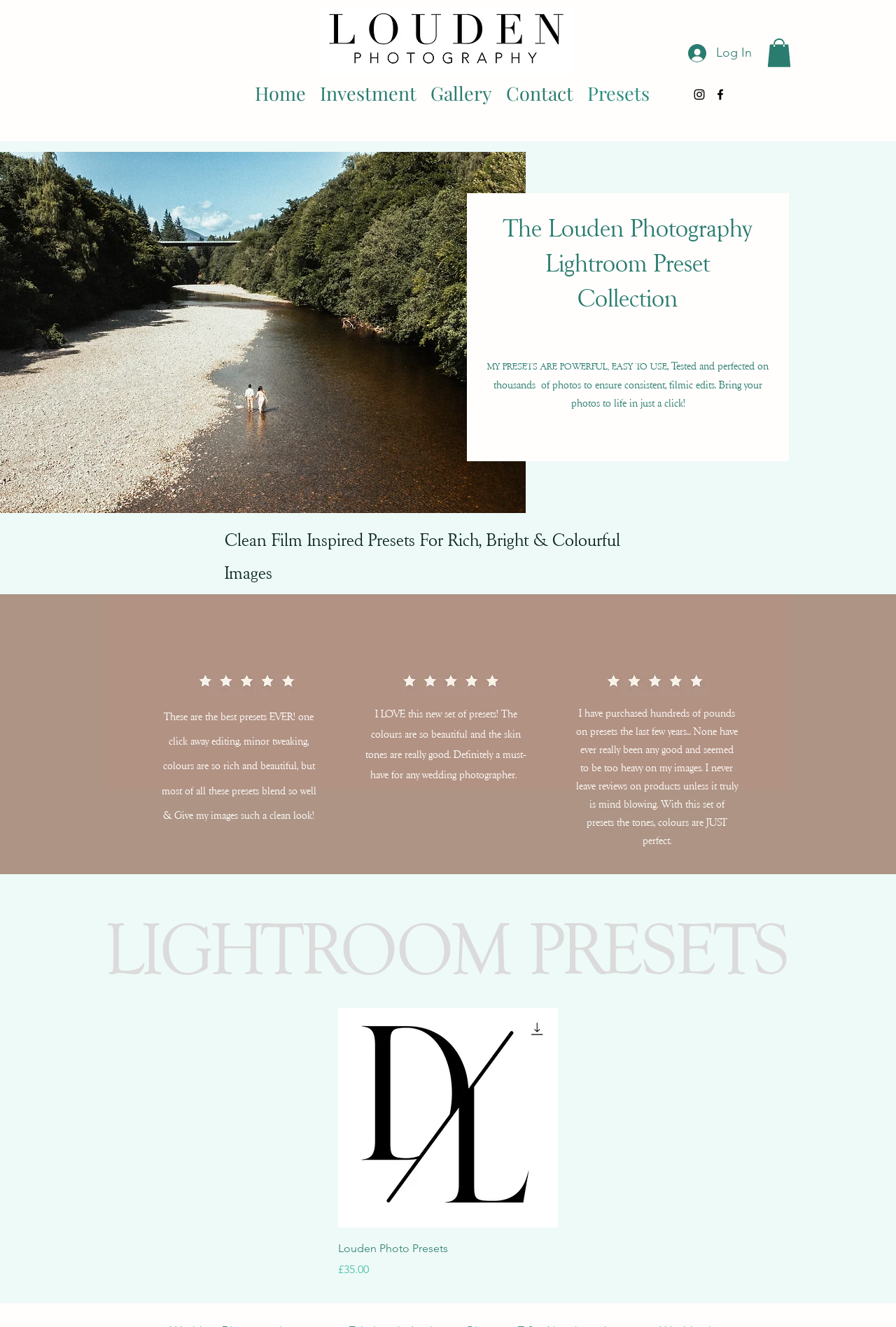Determine the coordinates of the bounding box for the clickable area needed to execute this instruction: "Click on the Home link".

[0.277, 0.057, 0.349, 0.073]